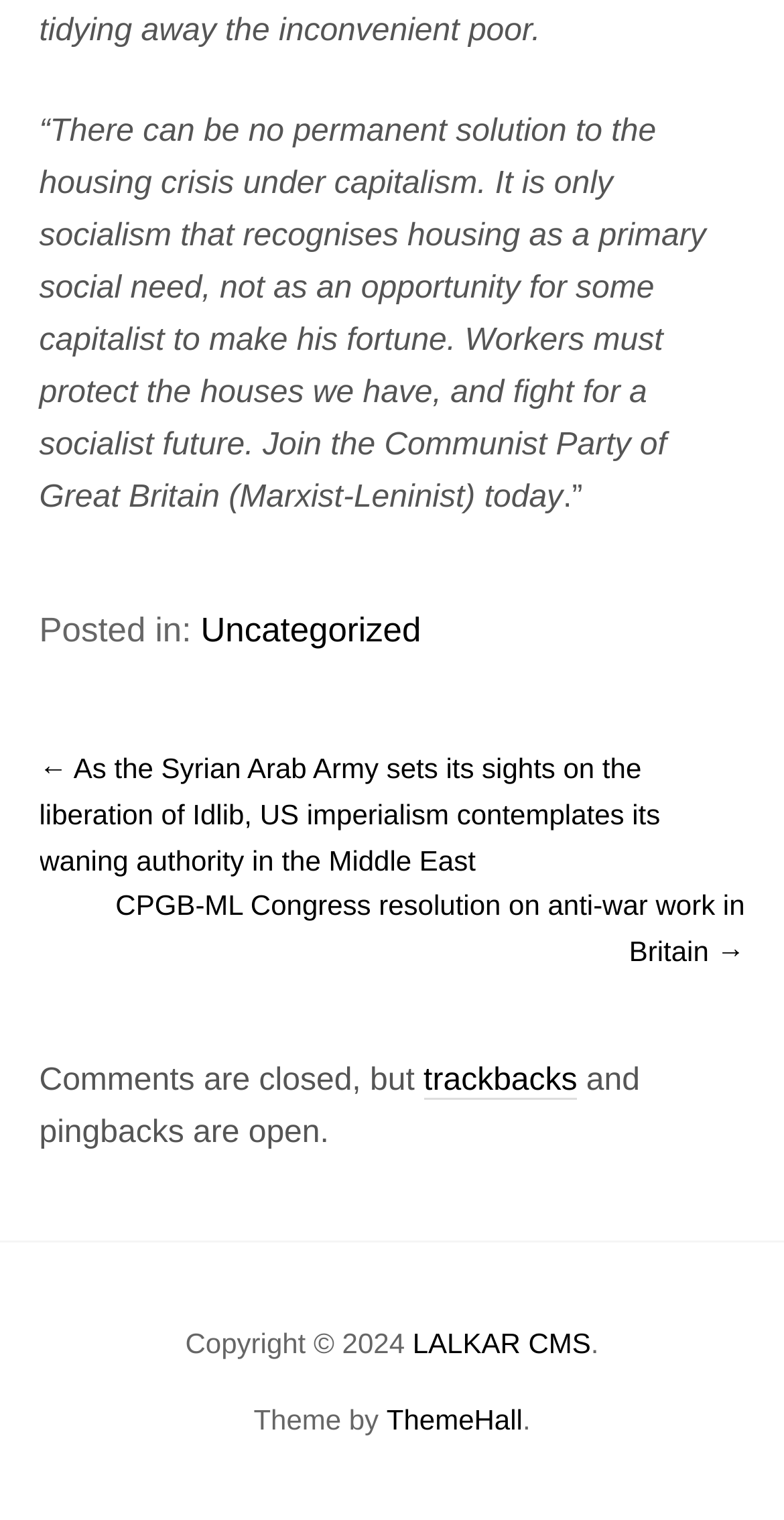What organization is mentioned on the webpage?
Please give a detailed and elaborate answer to the question.

The organization mentioned on the webpage is the Communist Party of Great Britain (Marxist-Leninist), which is mentioned in the static text at the top of the page as an option for workers to join to fight for a socialist future.